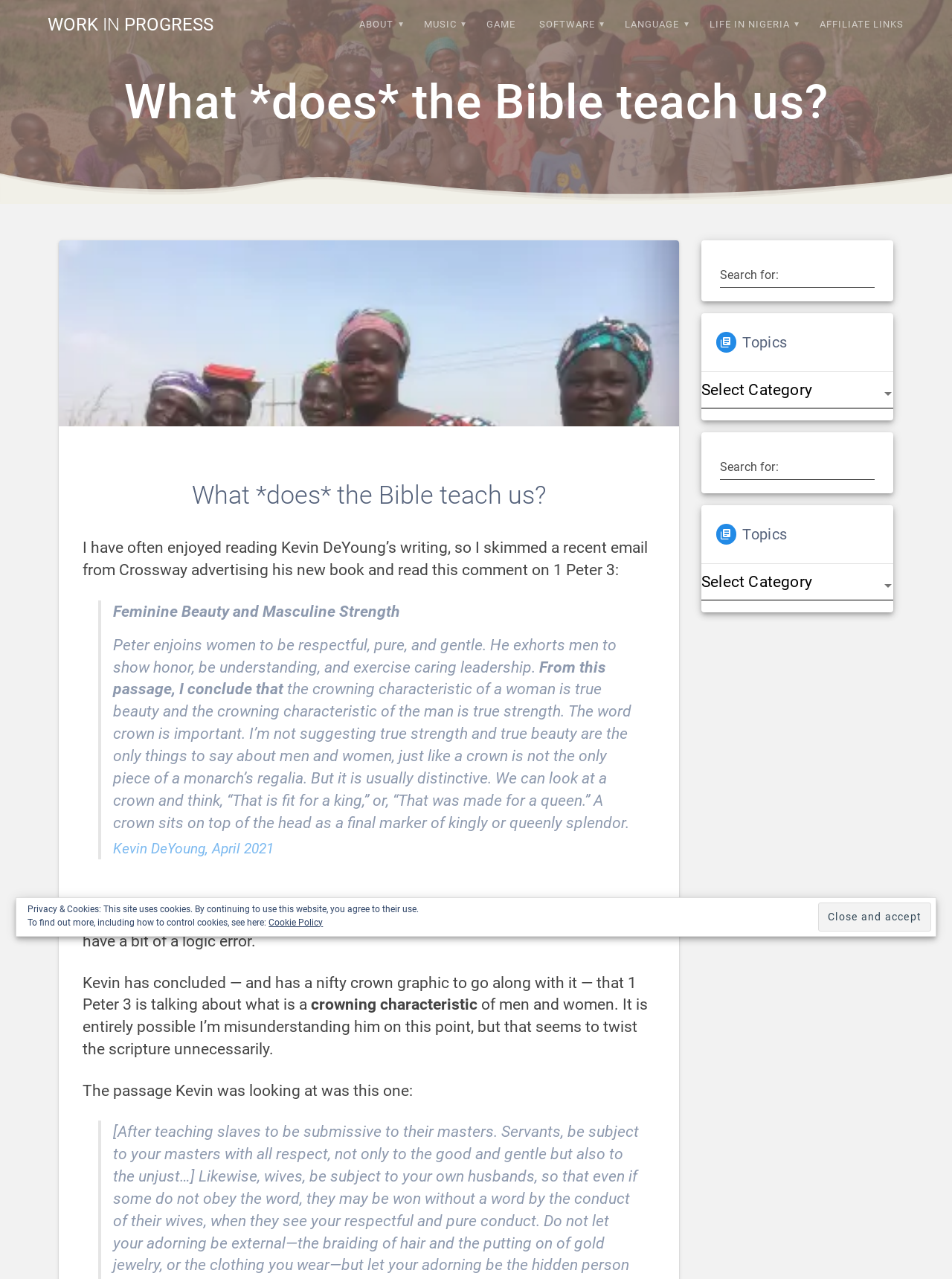Please predict the bounding box coordinates of the element's region where a click is necessary to complete the following instruction: "Select a topic from the dropdown menu". The coordinates should be represented by four float numbers between 0 and 1, i.e., [left, top, right, bottom].

[0.737, 0.291, 0.938, 0.319]